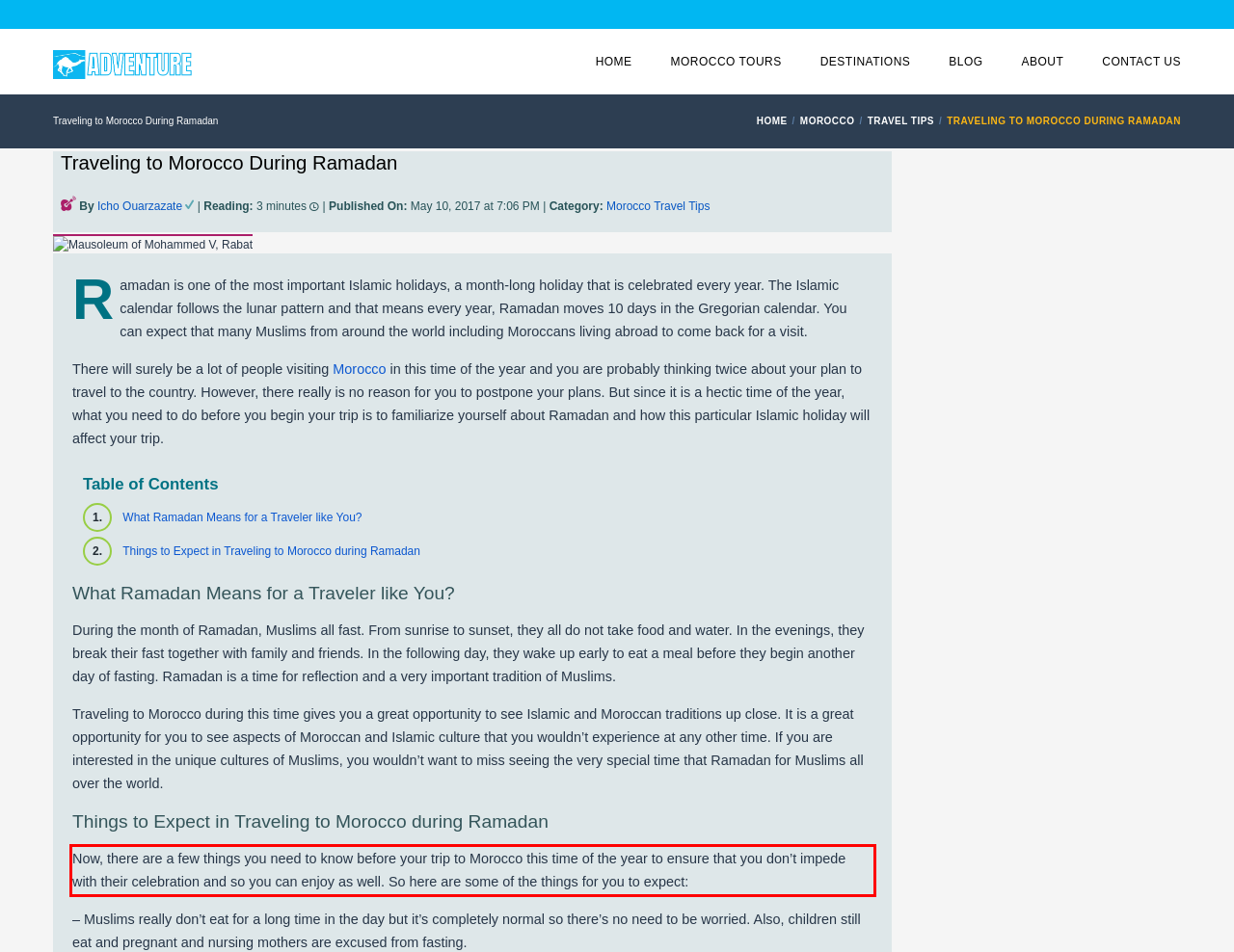You are provided with a screenshot of a webpage that includes a red bounding box. Extract and generate the text content found within the red bounding box.

Now, there are a few things you need to know before your trip to Morocco this time of the year to ensure that you don’t impede with their celebration and so you can enjoy as well. So here are some of the things for you to expect: